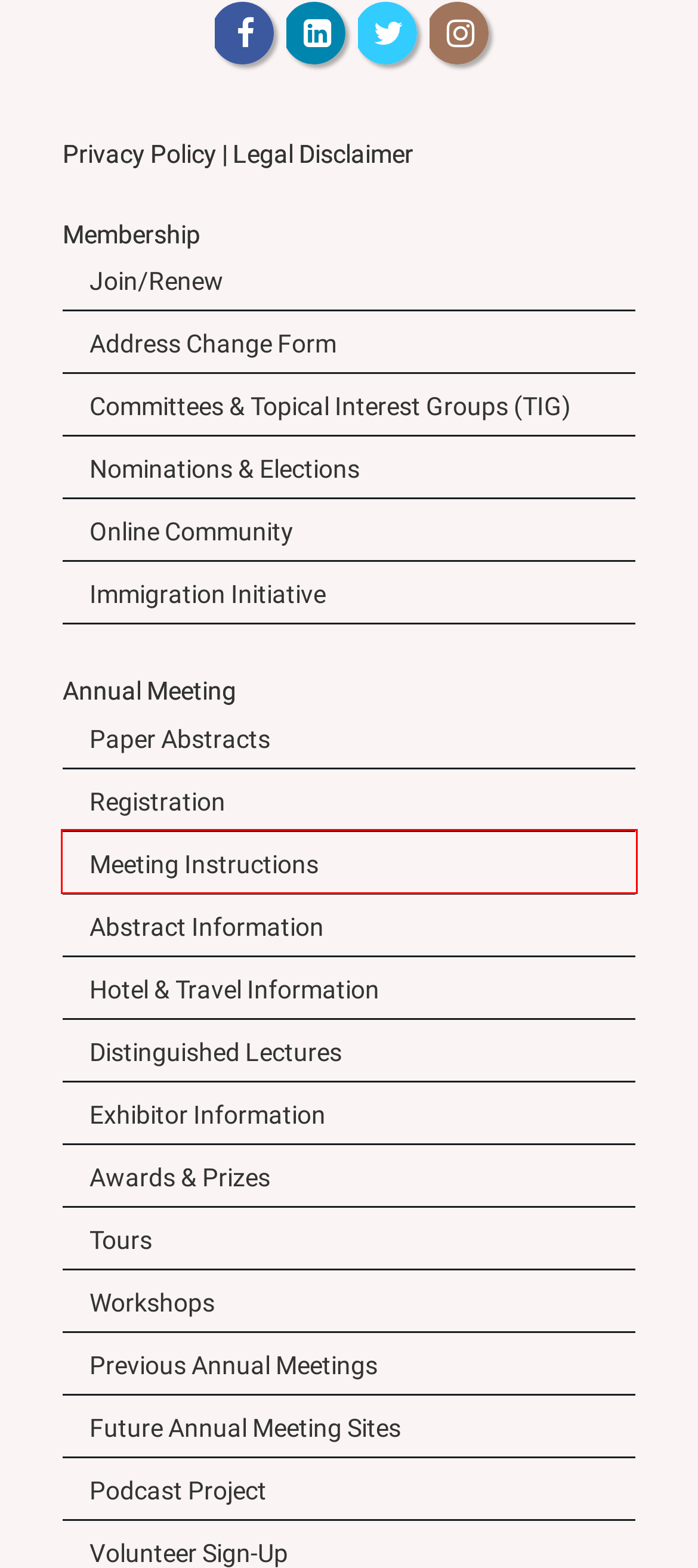A screenshot of a webpage is given with a red bounding box around a UI element. Choose the description that best matches the new webpage shown after clicking the element within the red bounding box. Here are the candidates:
A. Workshops :: Society for Applied Anthropology
B. Previous Annual Meetings :: Society for Applied Anthropology
C. Join/Renew :: Society for Applied Anthropology
D. Meeting Instructions :: Society for Applied Anthropology
E. Exhibitor Information :: Society for Applied Anthropology
F. Committees & Topical Interest Groups (TIG) :: Society for Applied Anthropology
G. Abstract Information :: Society for Applied Anthropology
H. Membership :: Society for Applied Anthropology

D